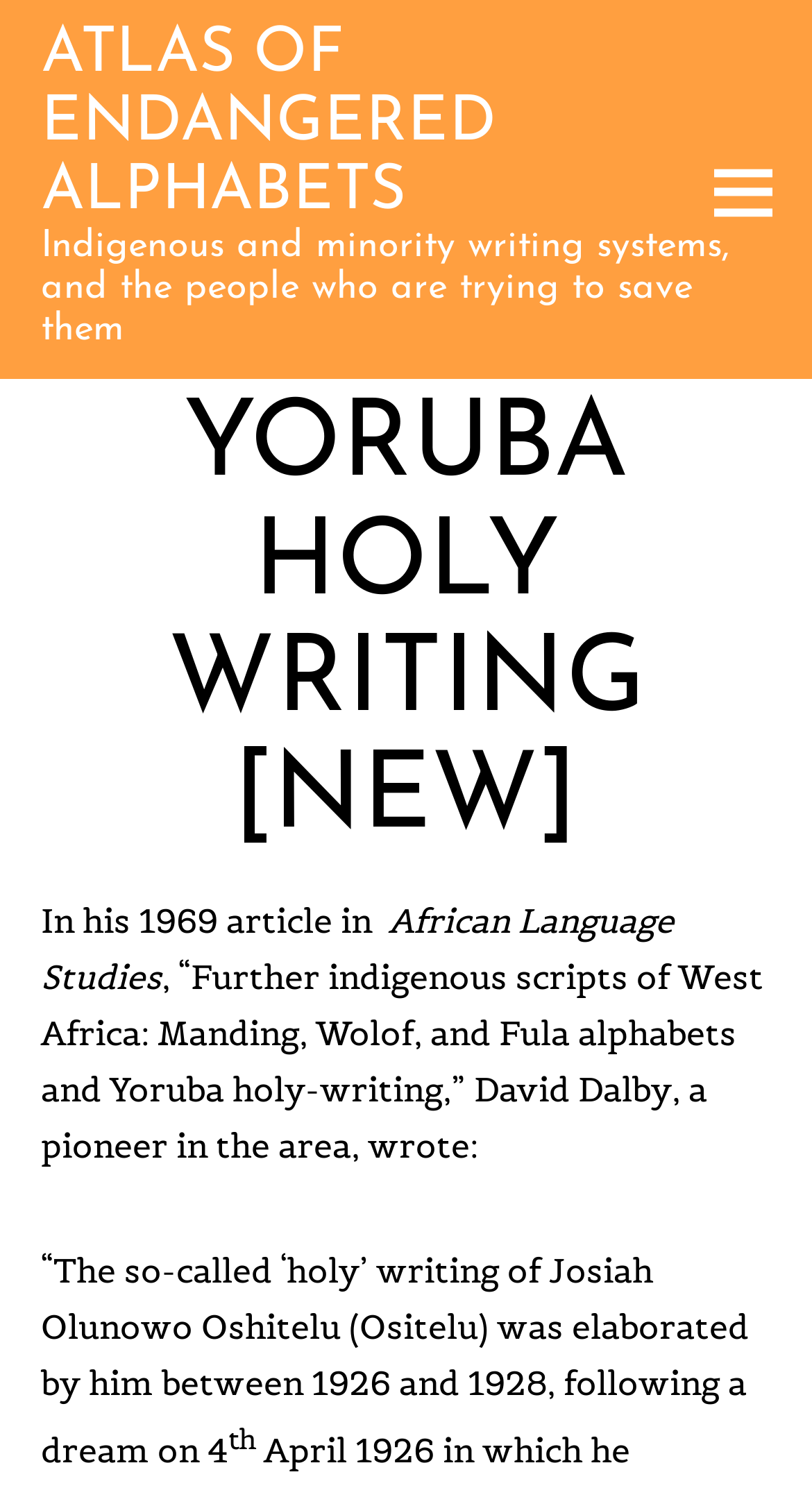Give a one-word or phrase response to the following question: What is the name of the person who elaborated the holy writing?

Josiah Olunowo Oshitelu